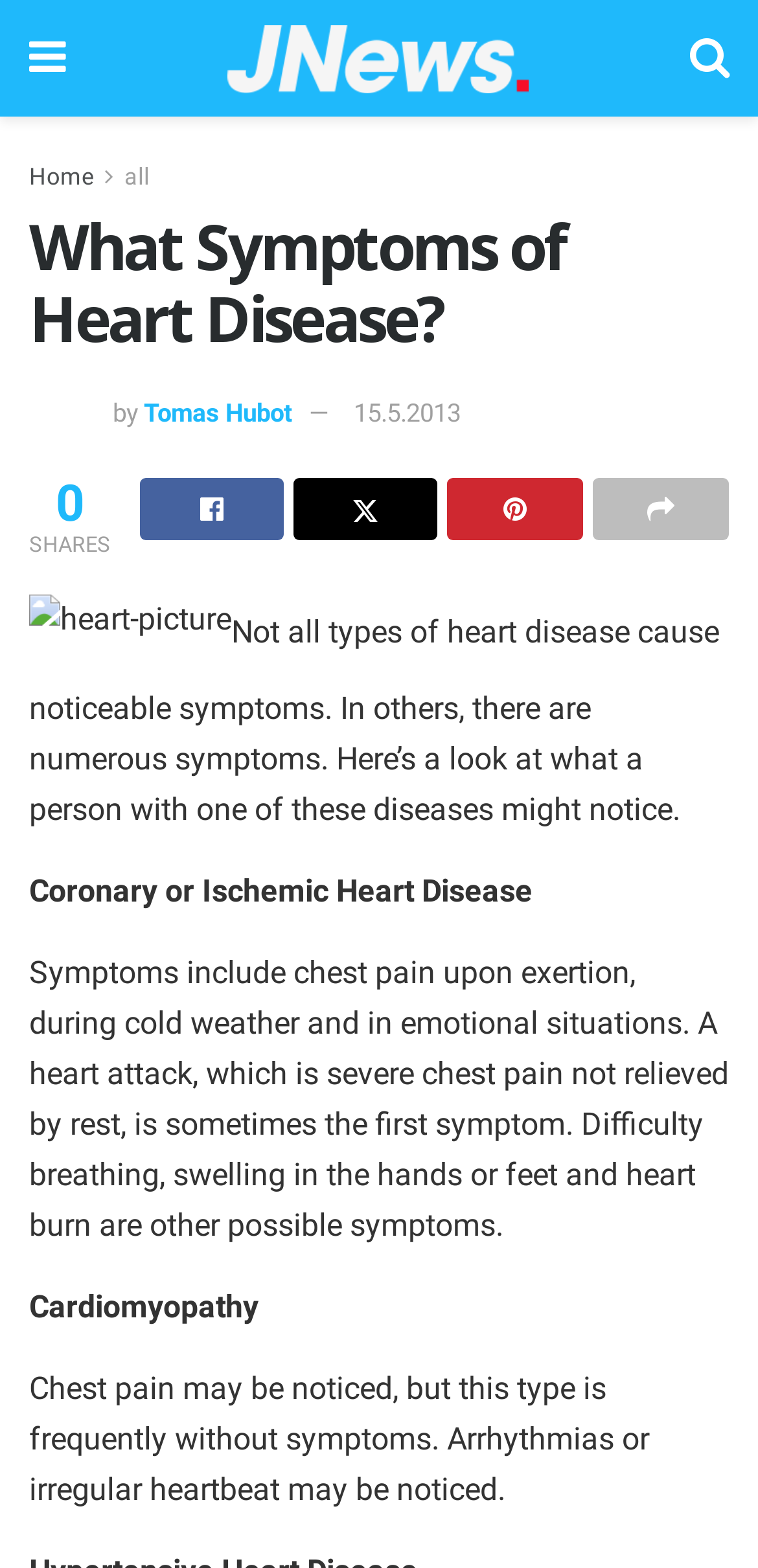Carefully observe the image and respond to the question with a detailed answer:
What is the author of this article?

I found the author's name by looking at the text next to the image of a person, which is usually where the author's information is displayed. The text says 'by' followed by the name 'Tomas Hubot'.